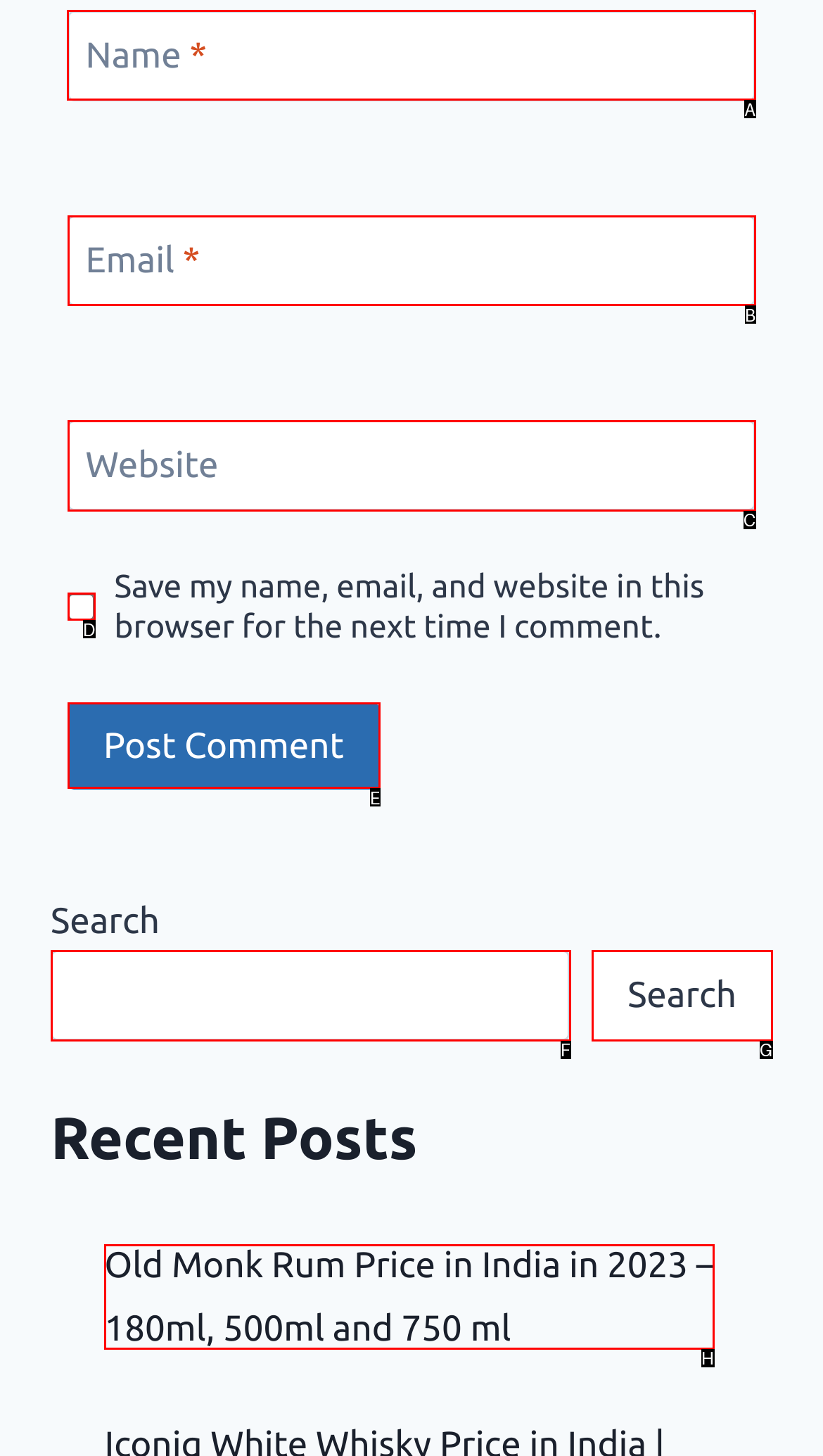Identify the correct letter of the UI element to click for this task: Enter your name
Respond with the letter from the listed options.

A